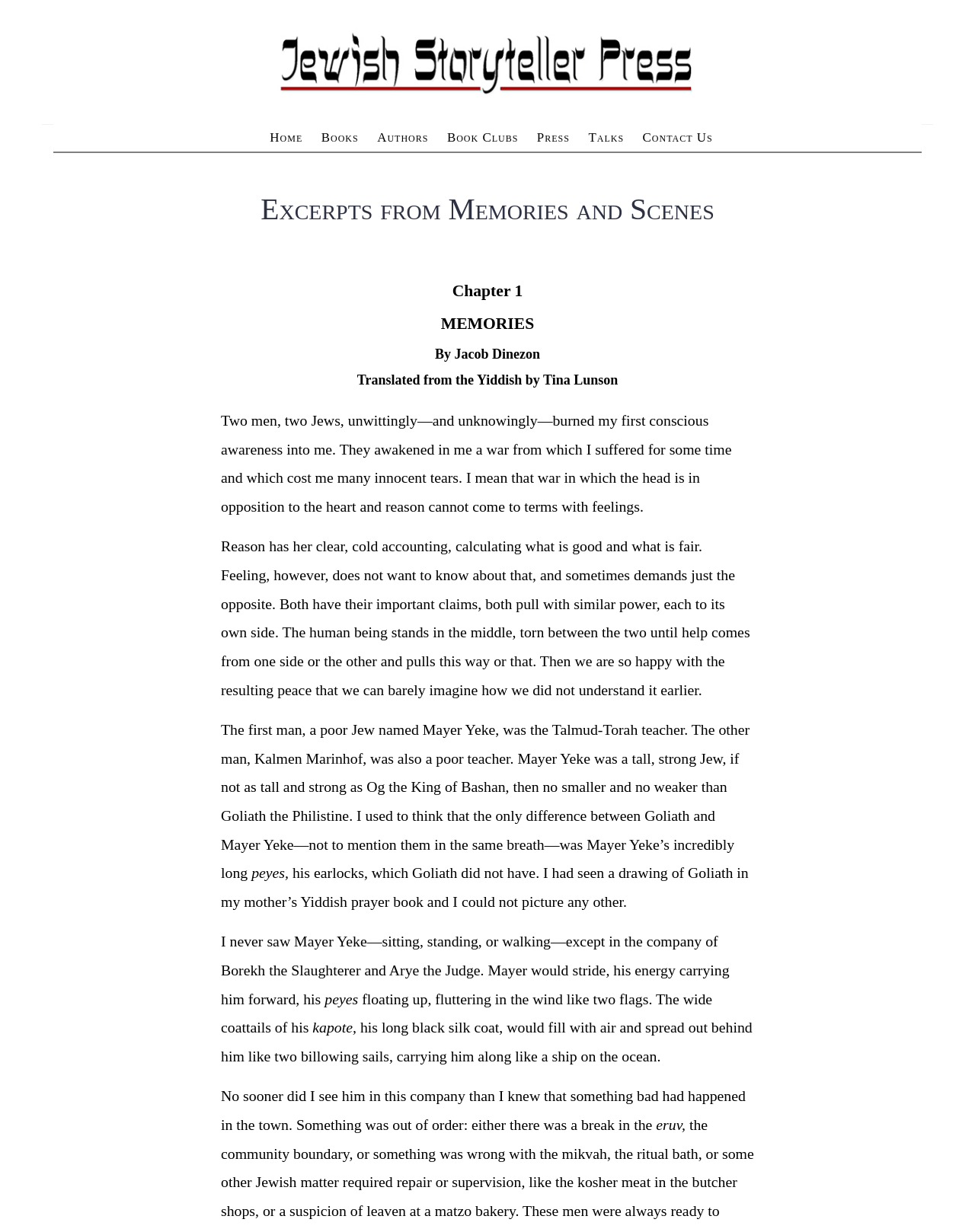Kindly determine the bounding box coordinates for the clickable area to achieve the given instruction: "Click the 'Home' link".

[0.273, 0.102, 0.314, 0.122]